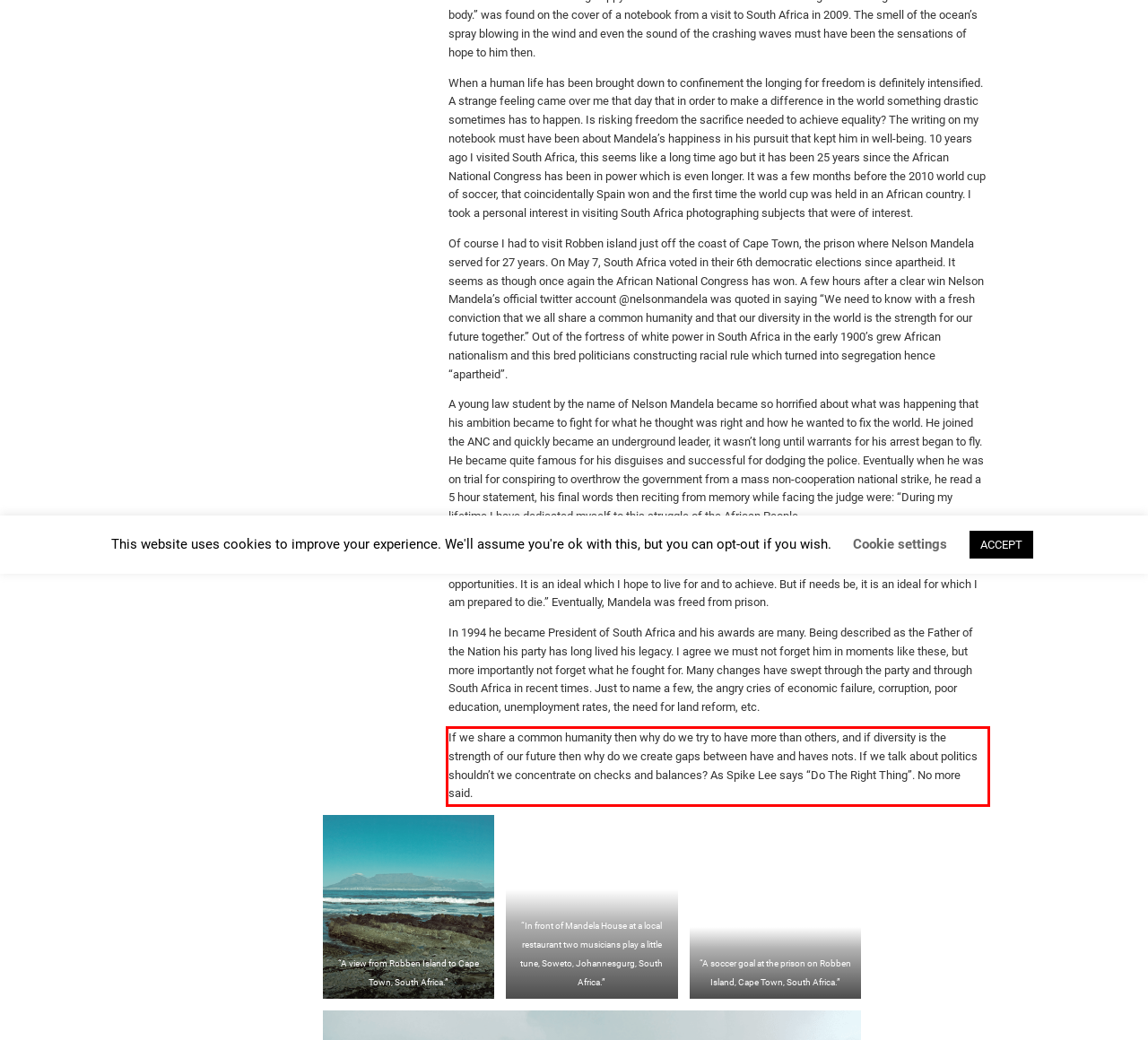Examine the webpage screenshot and use OCR to recognize and output the text within the red bounding box.

If we share a common humanity then why do we try to have more than others, and if diversity is the strength of our future then why do we create gaps between have and haves nots. If we talk about politics shouldn’t we concentrate on checks and balances? As Spike Lee says “Do The Right Thing”. No more said.